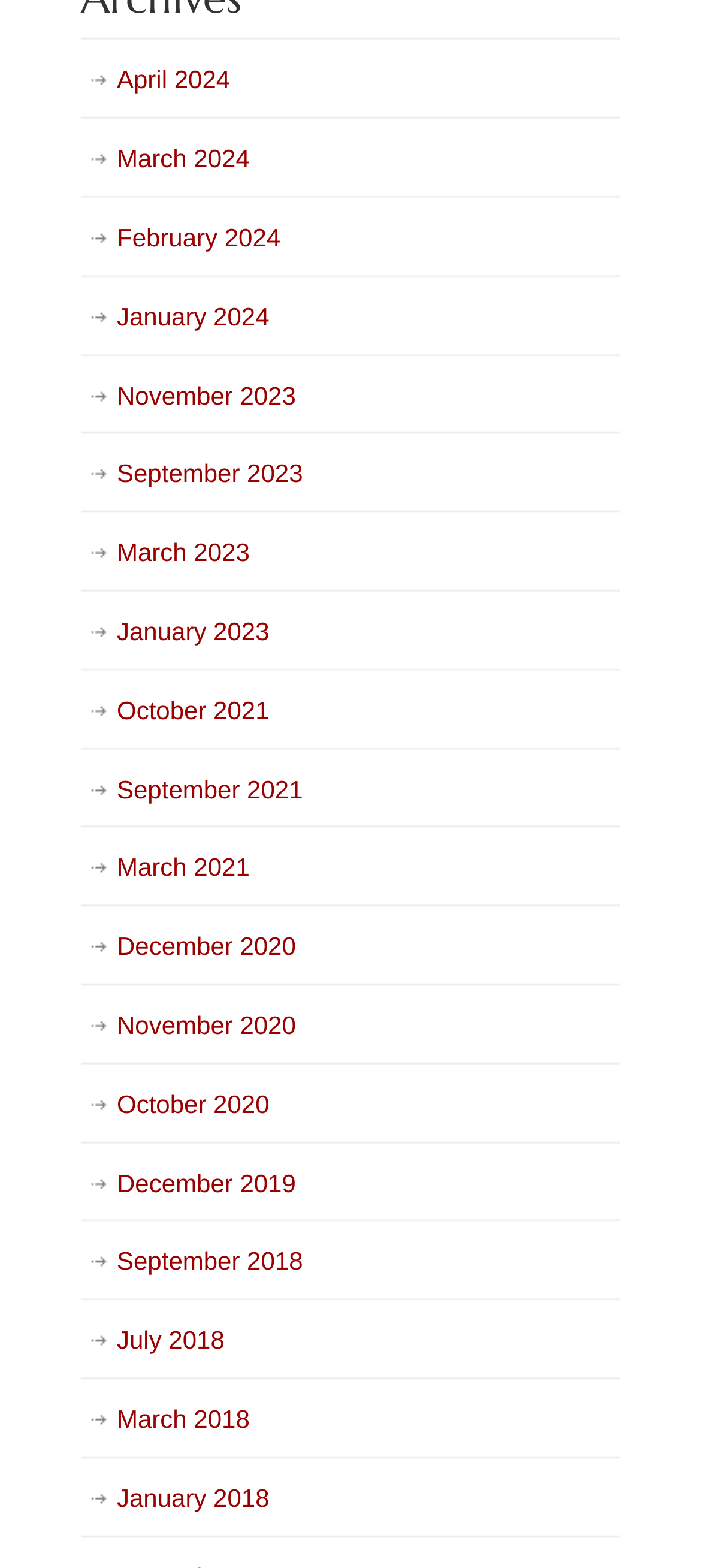Find and indicate the bounding box coordinates of the region you should select to follow the given instruction: "click the search button".

None